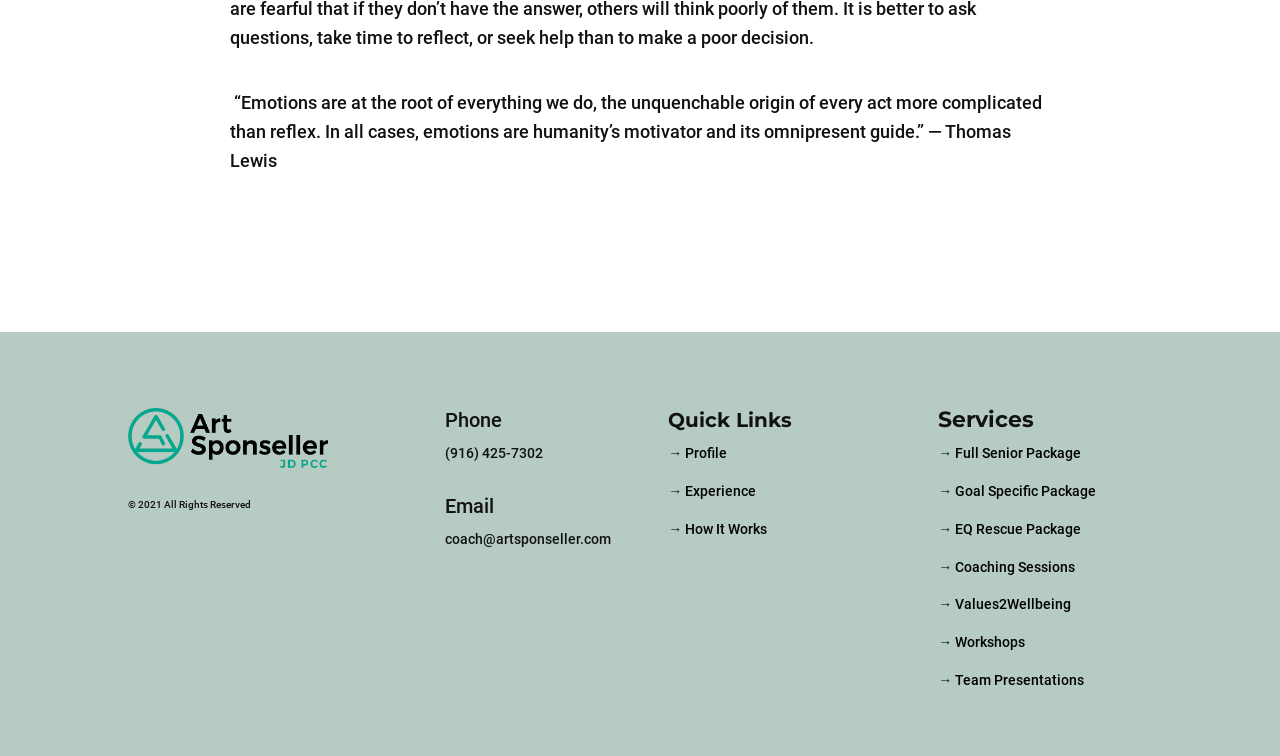Locate the bounding box coordinates of the clickable element to fulfill the following instruction: "Open Email link". Provide the coordinates as four float numbers between 0 and 1 in the format [left, top, right, bottom].

[0.348, 0.703, 0.477, 0.724]